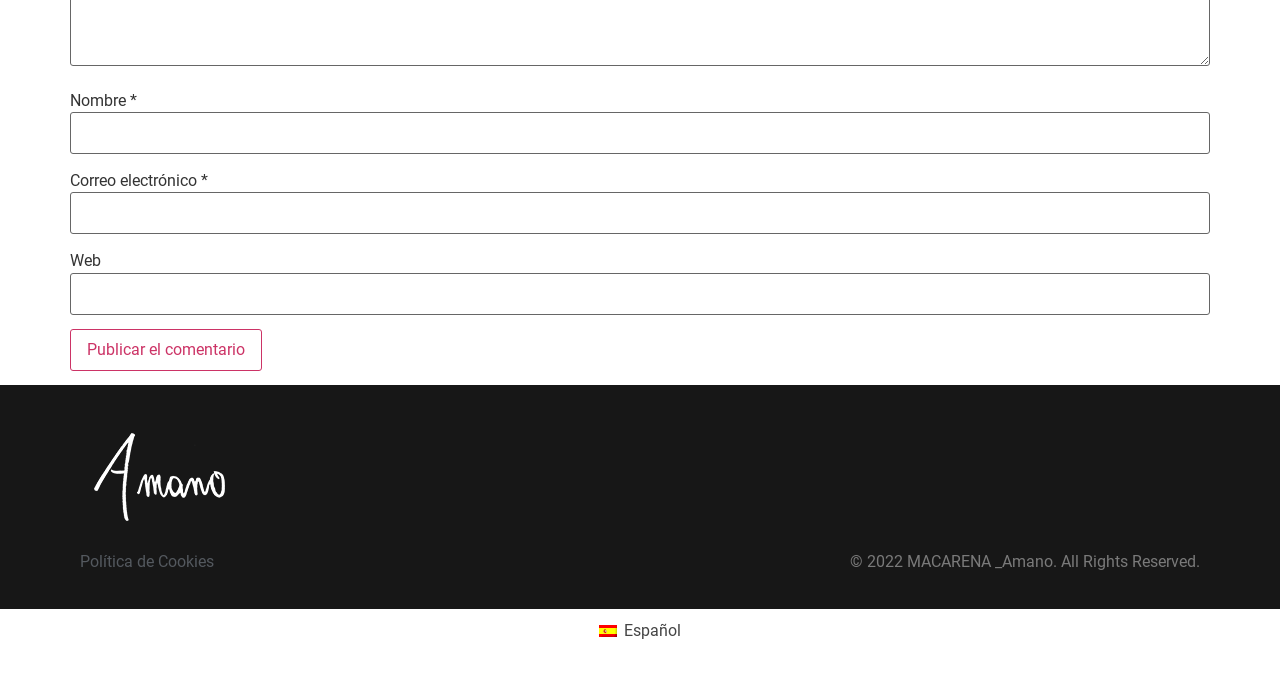Provide a one-word or one-phrase answer to the question:
What is the label of the first text box?

Nombre